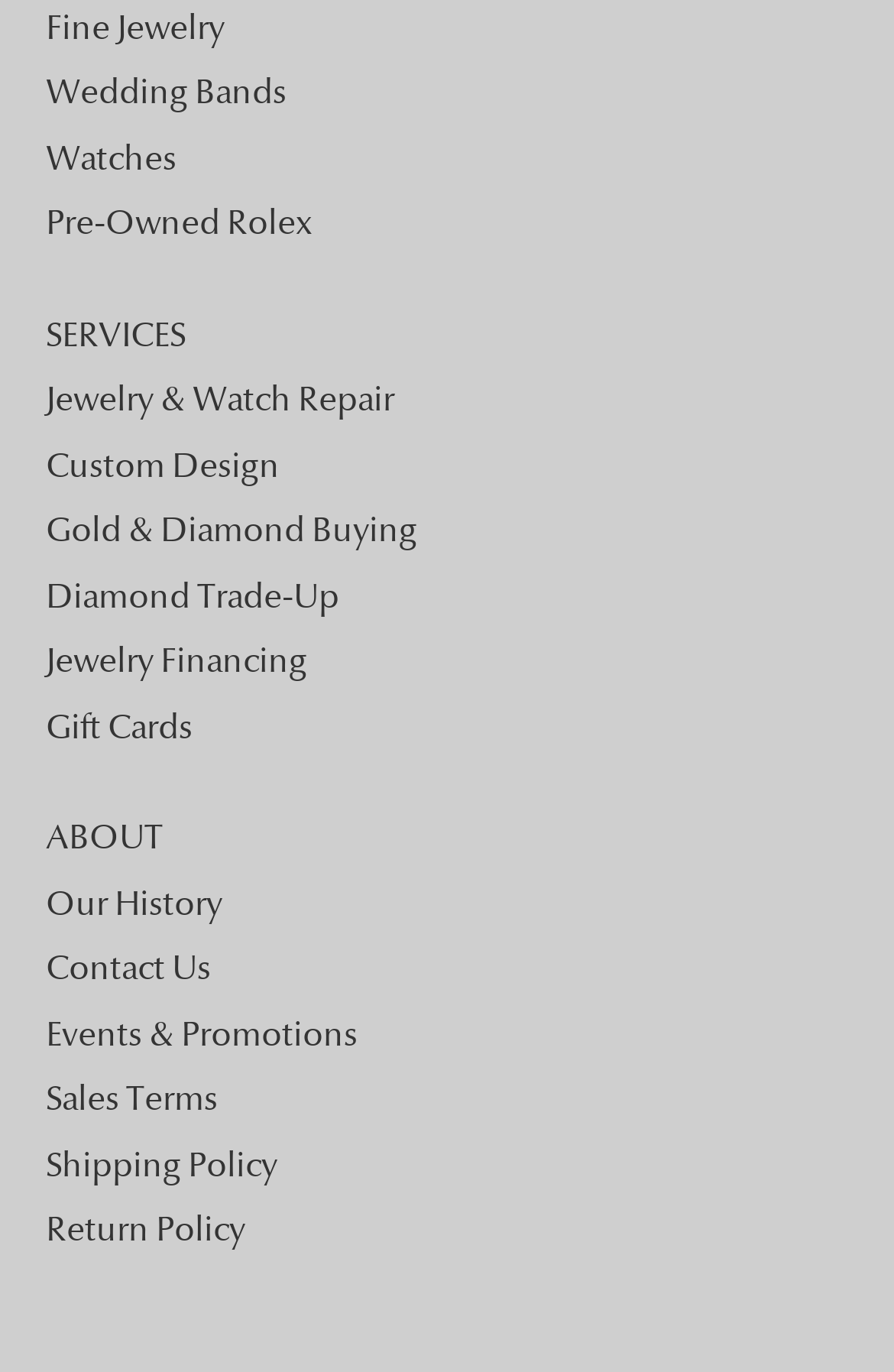Utilize the details in the image to thoroughly answer the following question: How many links are in the secondary footer navigation?

I counted the number of link elements within the secondary footer navigation element, which has the description 'Secondary footer navigation', and found that there are 7 links.